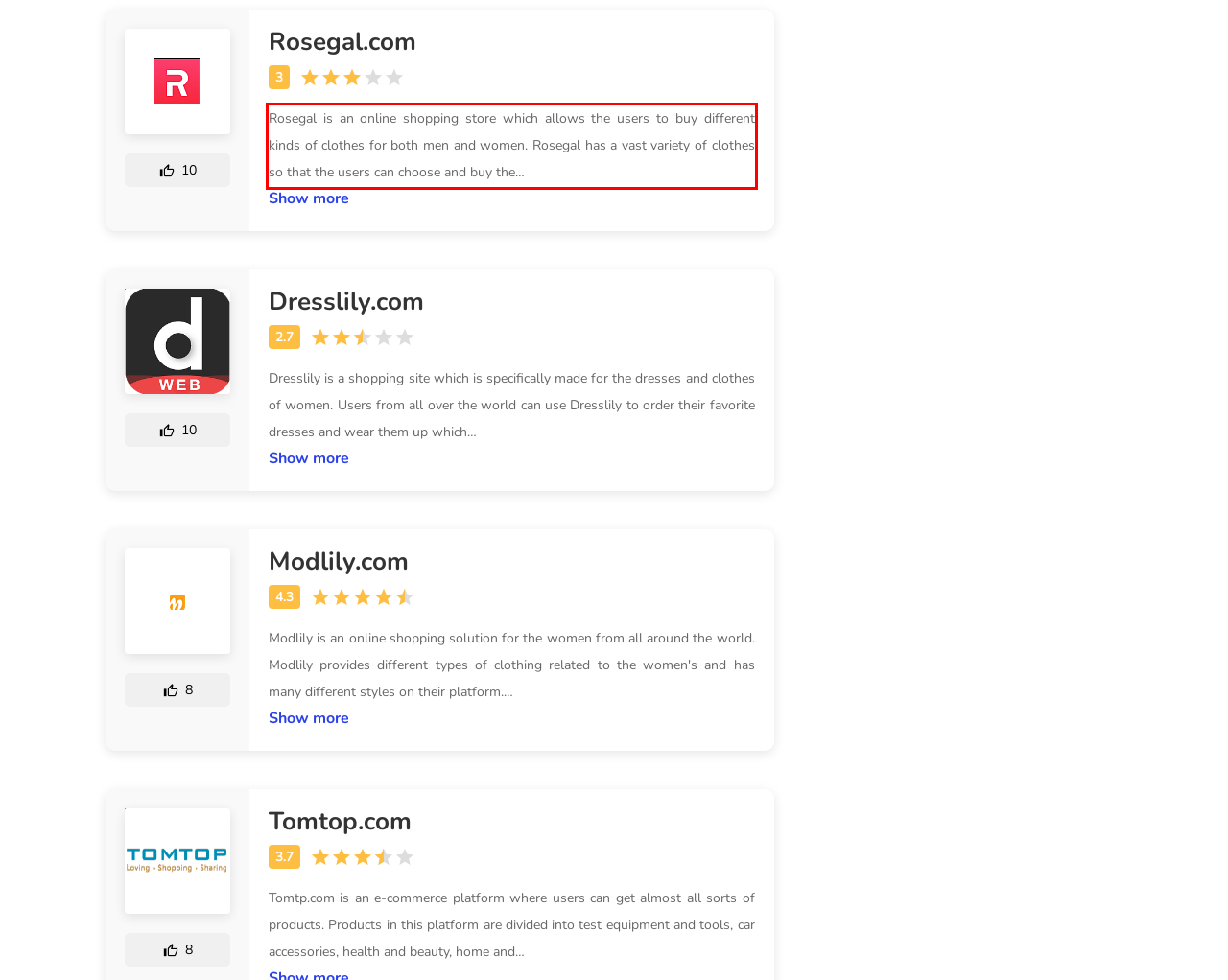Look at the provided screenshot of the webpage and perform OCR on the text within the red bounding box.

Rosegal is an online shopping store which allows the users to buy different kinds of clothes for both men and women. Rosegal has a vast variety of clothes so that the users can choose and buy the…